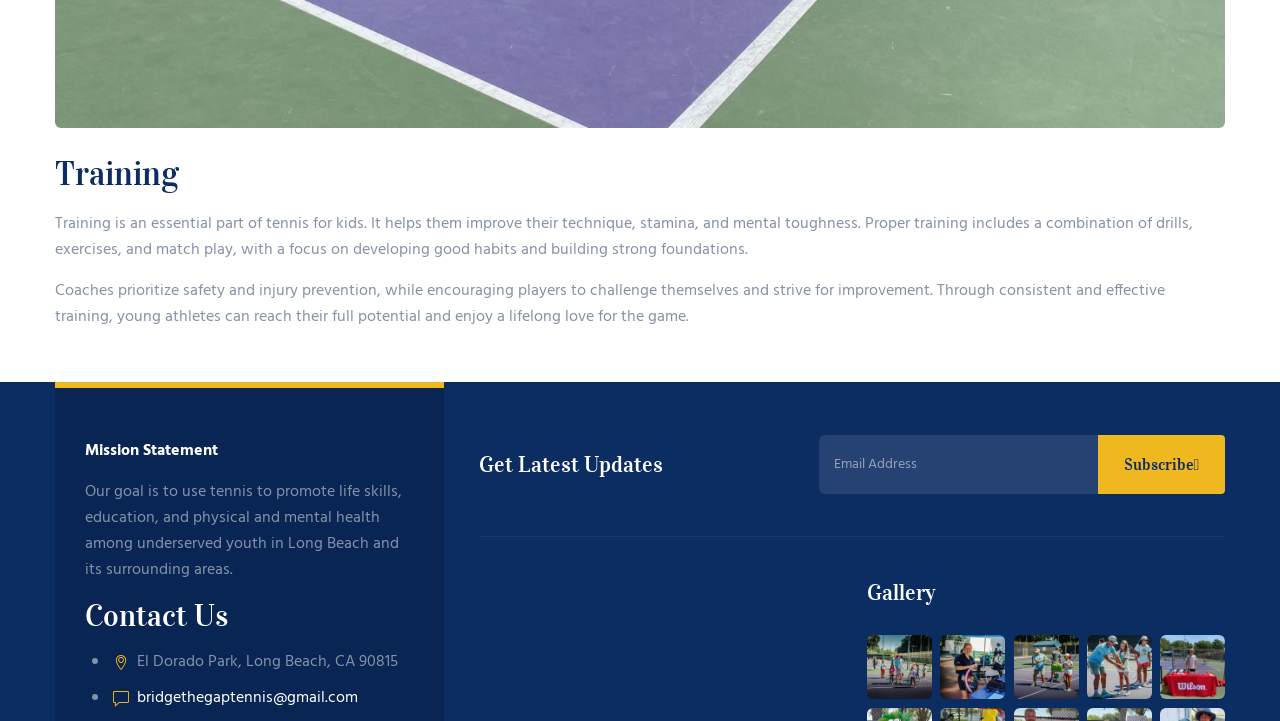Answer the question in a single word or phrase:
What is displayed in the 'Gallery' section?

Images